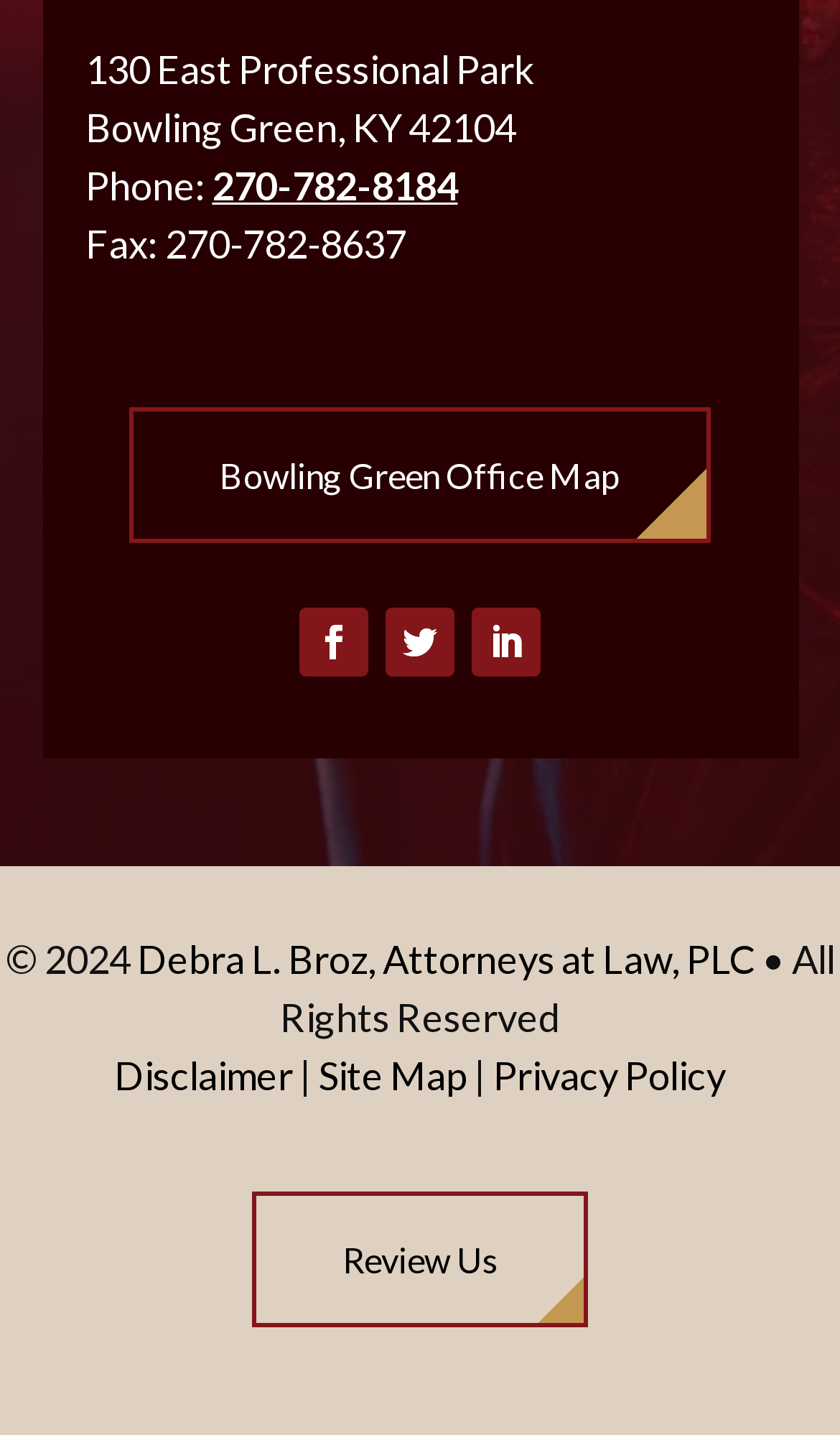Could you indicate the bounding box coordinates of the region to click in order to complete this instruction: "Visit the website's disclaimer page".

[0.136, 0.733, 0.349, 0.766]